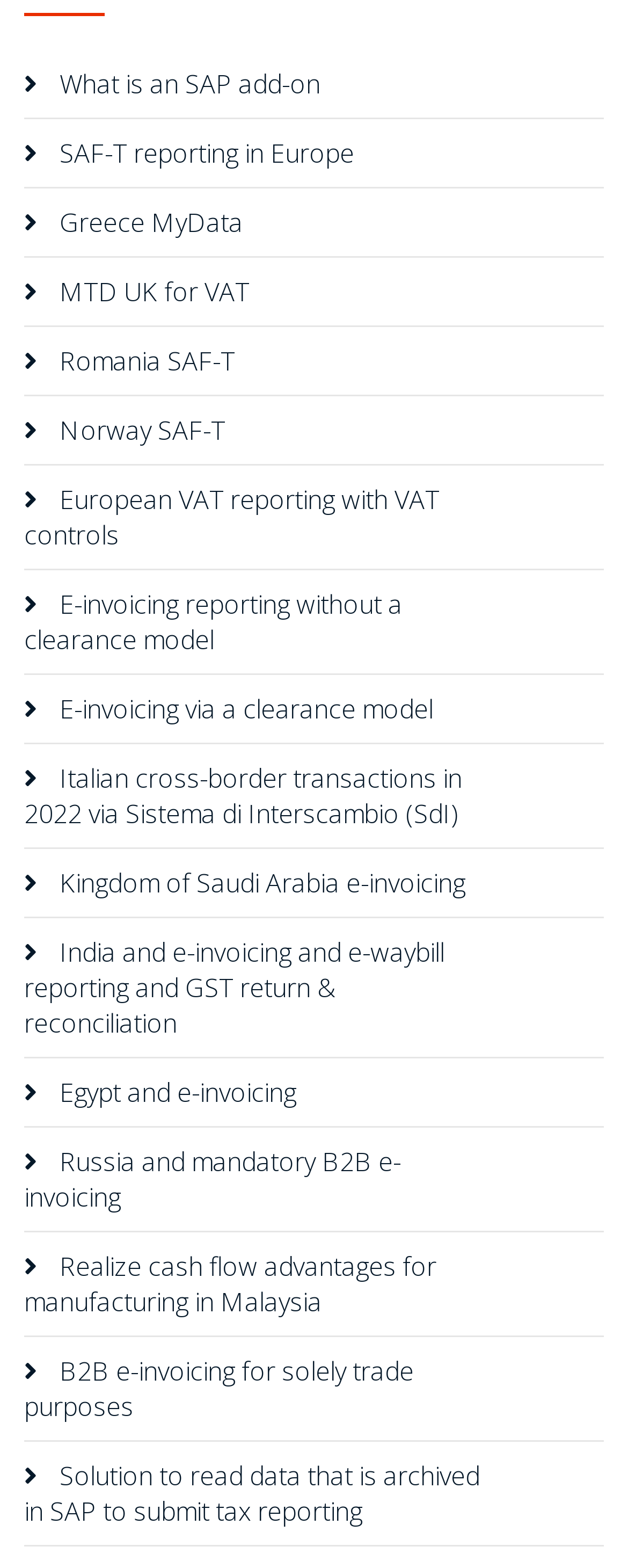How many links are there on the webpage?
Using the visual information, respond with a single word or phrase.

15